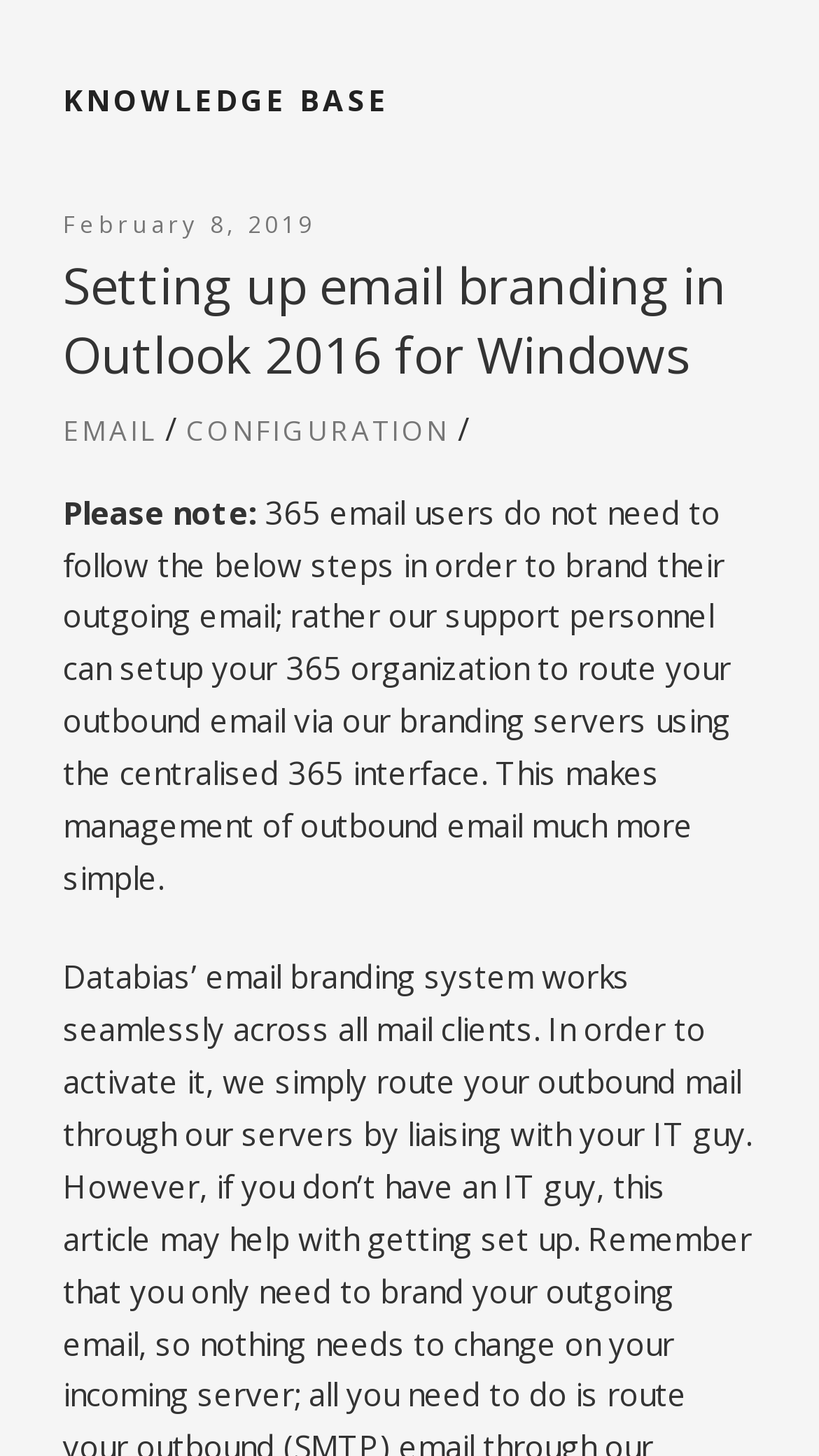Provide a thorough and detailed response to the question by examining the image: 
What is the topic of the webpage?

I found this by reading the heading 'Setting up email branding in Outlook 2016 for Windows' which suggests that the webpage is about setting up email branding in Outlook 2016.